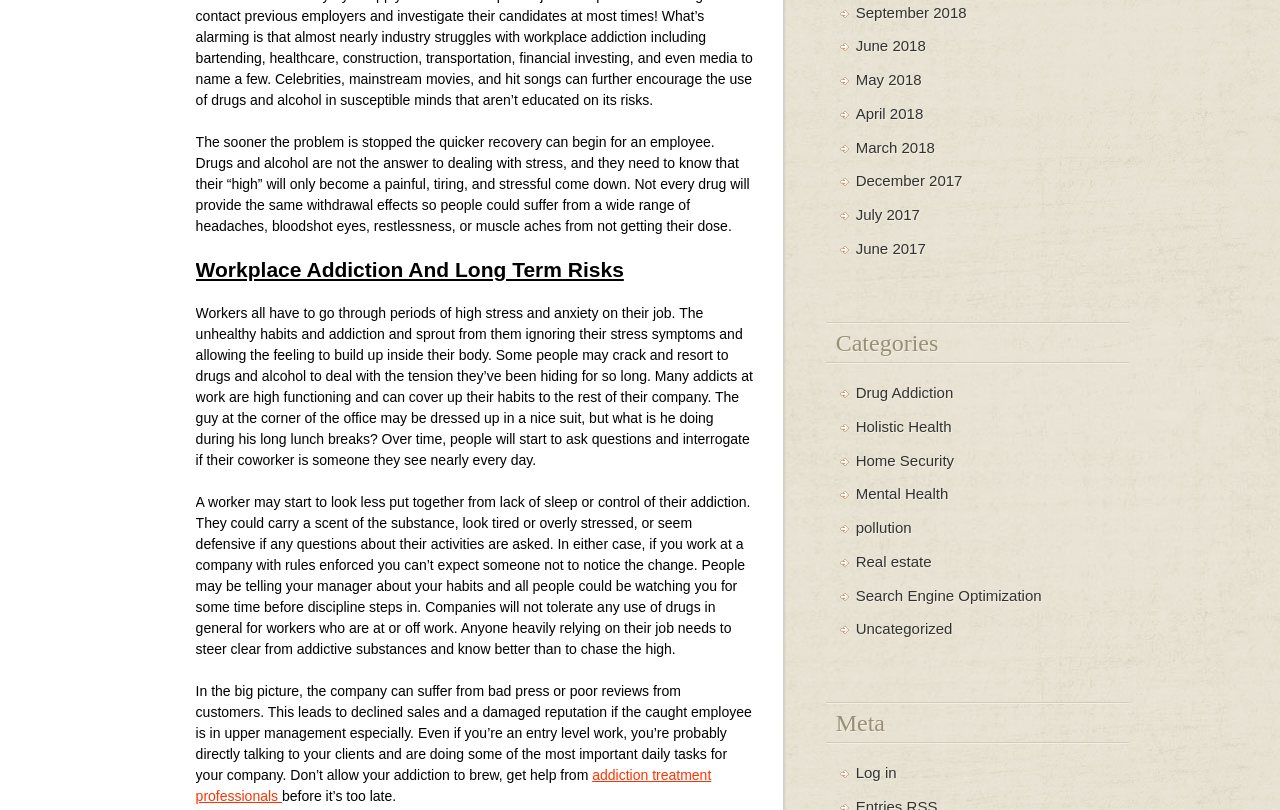What is the topic of the main article?
Provide a detailed answer to the question, using the image to inform your response.

The main article is about workplace addiction and its long-term risks, as indicated by the heading 'Workplace Addiction And Long Term Risks' and the content of the article.